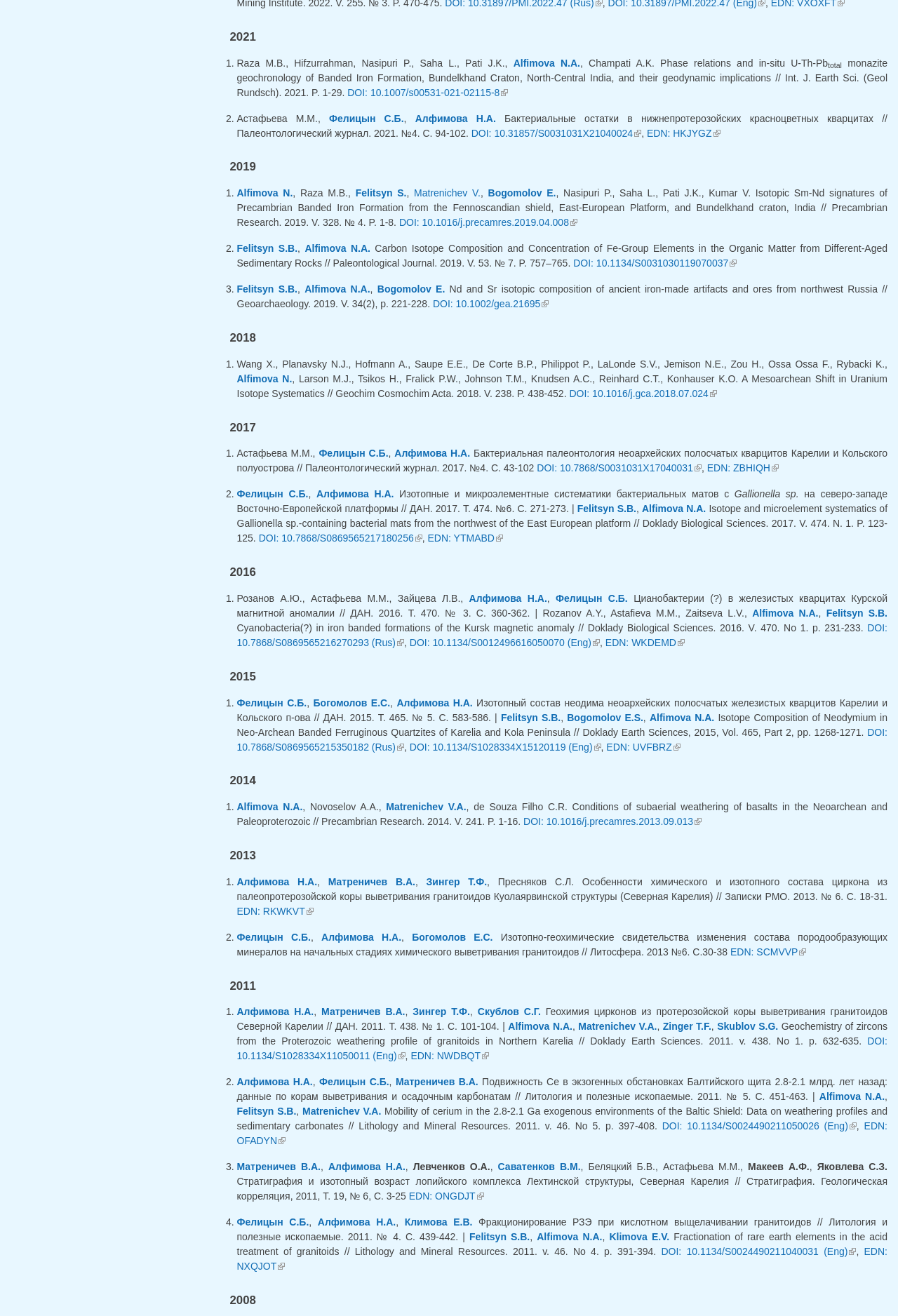How many headings are there on this webpage?
Give a single word or phrase as your answer by examining the image.

4